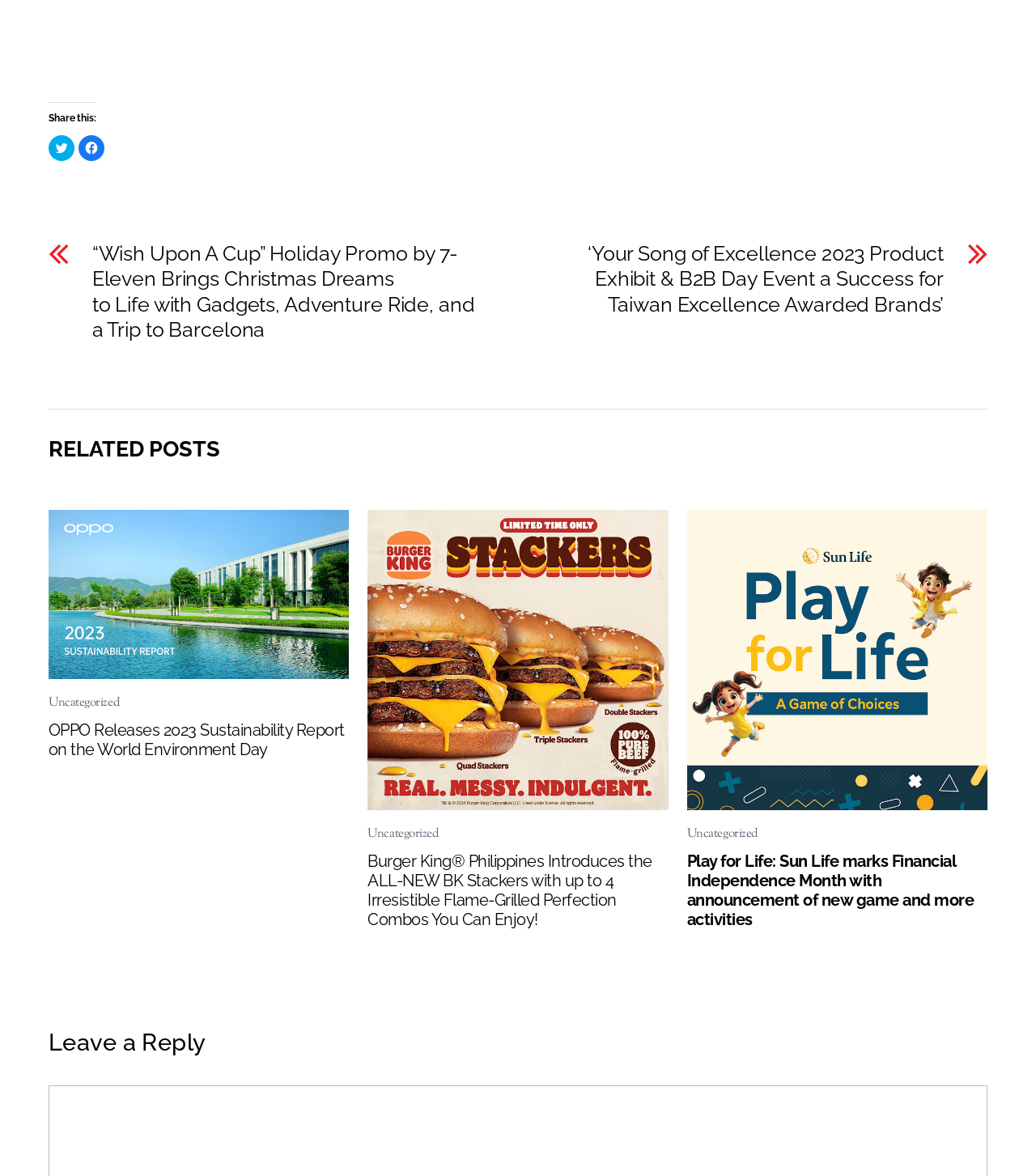Please locate the bounding box coordinates for the element that should be clicked to achieve the following instruction: "Share on Twitter". Ensure the coordinates are given as four float numbers between 0 and 1, i.e., [left, top, right, bottom].

[0.047, 0.115, 0.072, 0.137]